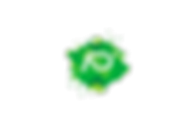Offer a detailed narrative of the scene depicted in the image.

The image displays a stylized logo featuring a green circular motif with a white emblem at its center. This logo, identified as "Logo ADS_scontornato.png," likely serves as a branding element associated with the content of the webpage, possibly representing an organization or event related to public art or exhibitions. The vibrant green color suggests a connection with growth, creativity, or sustainability, aligning with themes often found in public art initiatives. This logo may be part of the footer or branding section of a webpage that includes links to social media, legal policies, and additional organizational information.